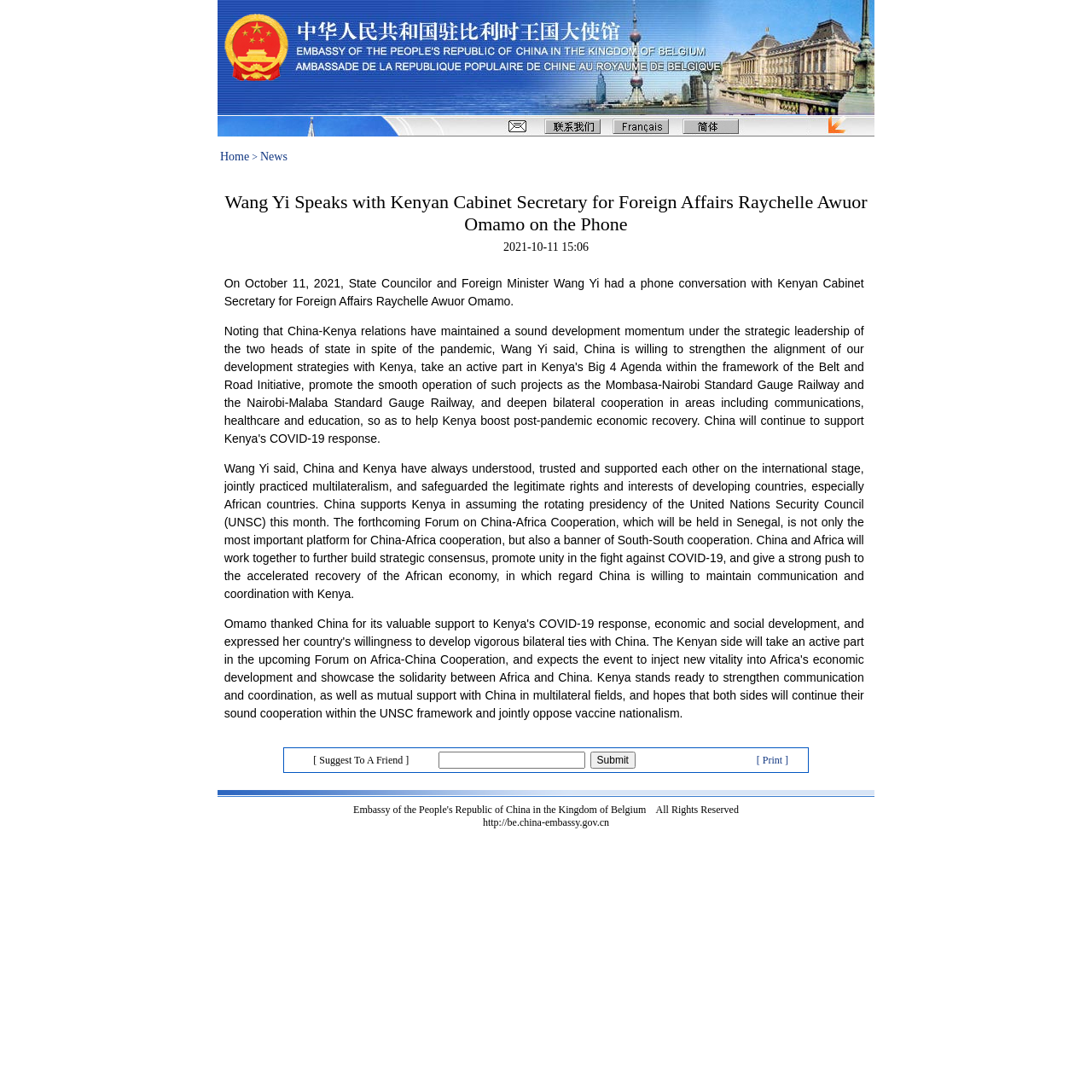What is the topic of the news article?
Examine the image closely and answer the question with as much detail as possible.

Based on the content of the webpage, the topic of the news article is about Wang Yi's phone conversation with Kenyan Cabinet Secretary for Foreign Affairs Raychelle Awuor Omamo.